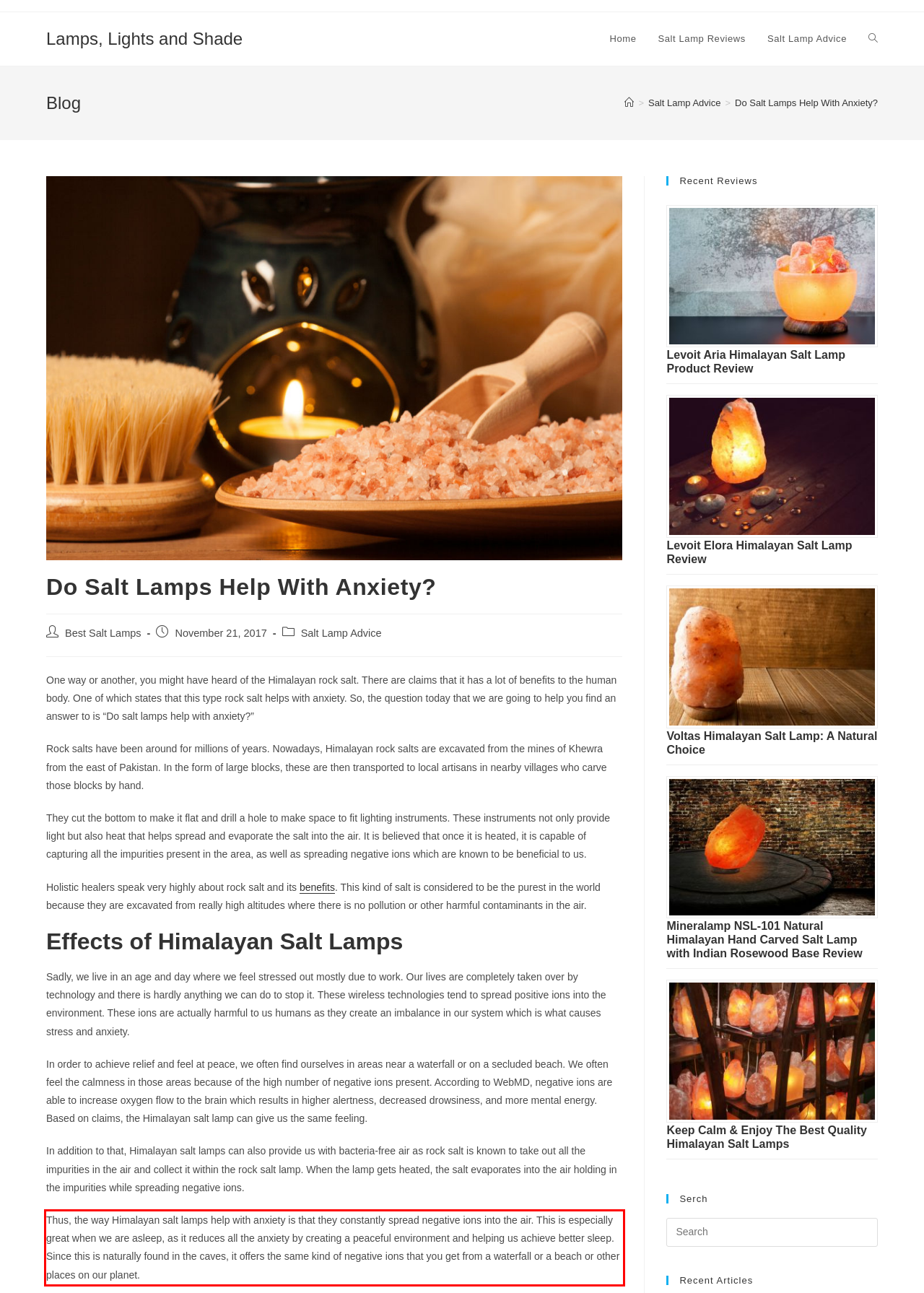Identify the text within the red bounding box on the webpage screenshot and generate the extracted text content.

Thus, the way Himalayan salt lamps help with anxiety is that they constantly spread negative ions into the air. This is especially great when we are asleep, as it reduces all the anxiety by creating a peaceful environment and helping us achieve better sleep. Since this is naturally found in the caves, it offers the same kind of negative ions that you get from a waterfall or a beach or other places on our planet.